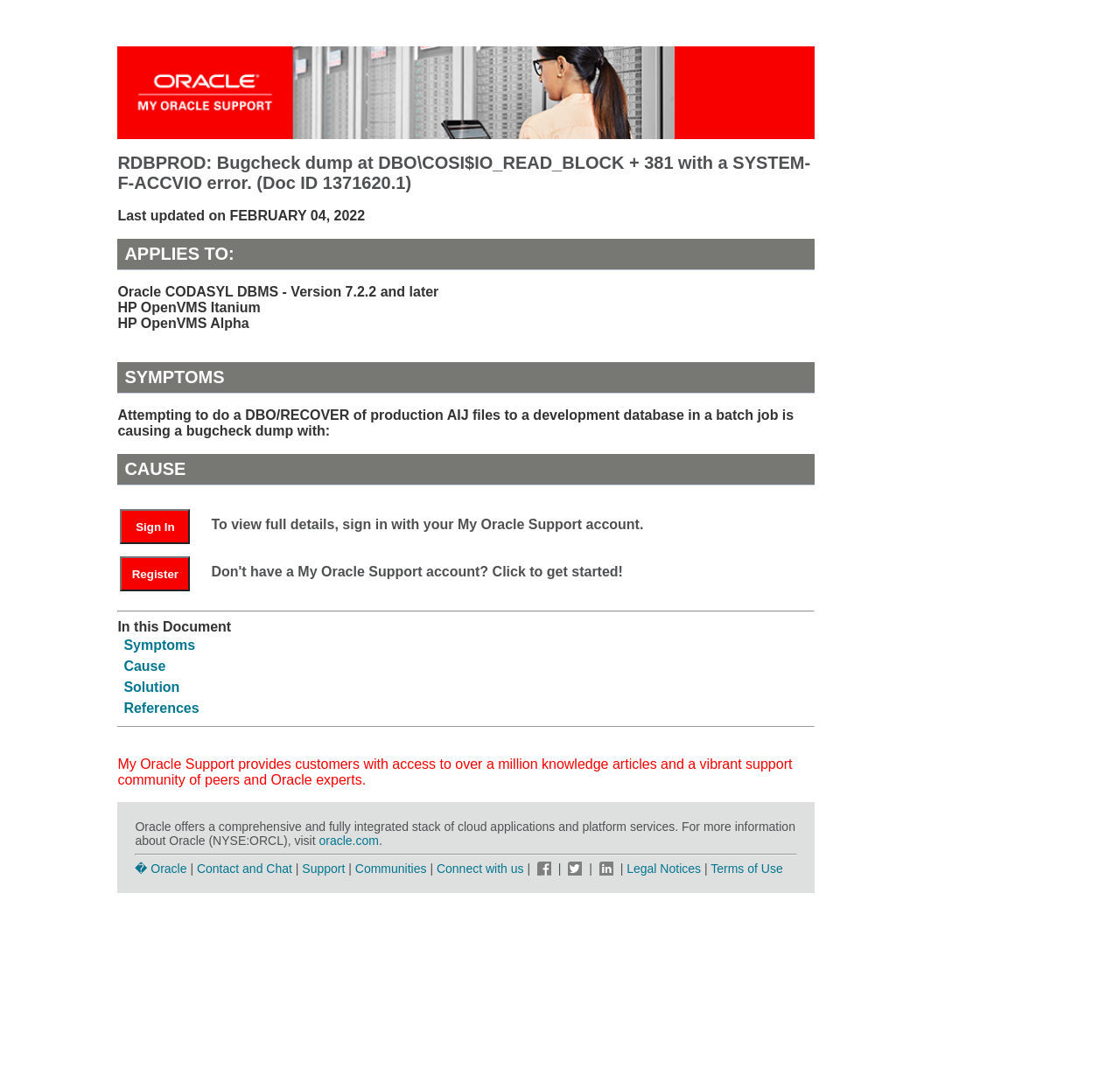Determine the bounding box of the UI element mentioned here: "tel. 720-295-4701". The coordinates must be in the format [left, top, right, bottom] with values ranging from 0 to 1.

None